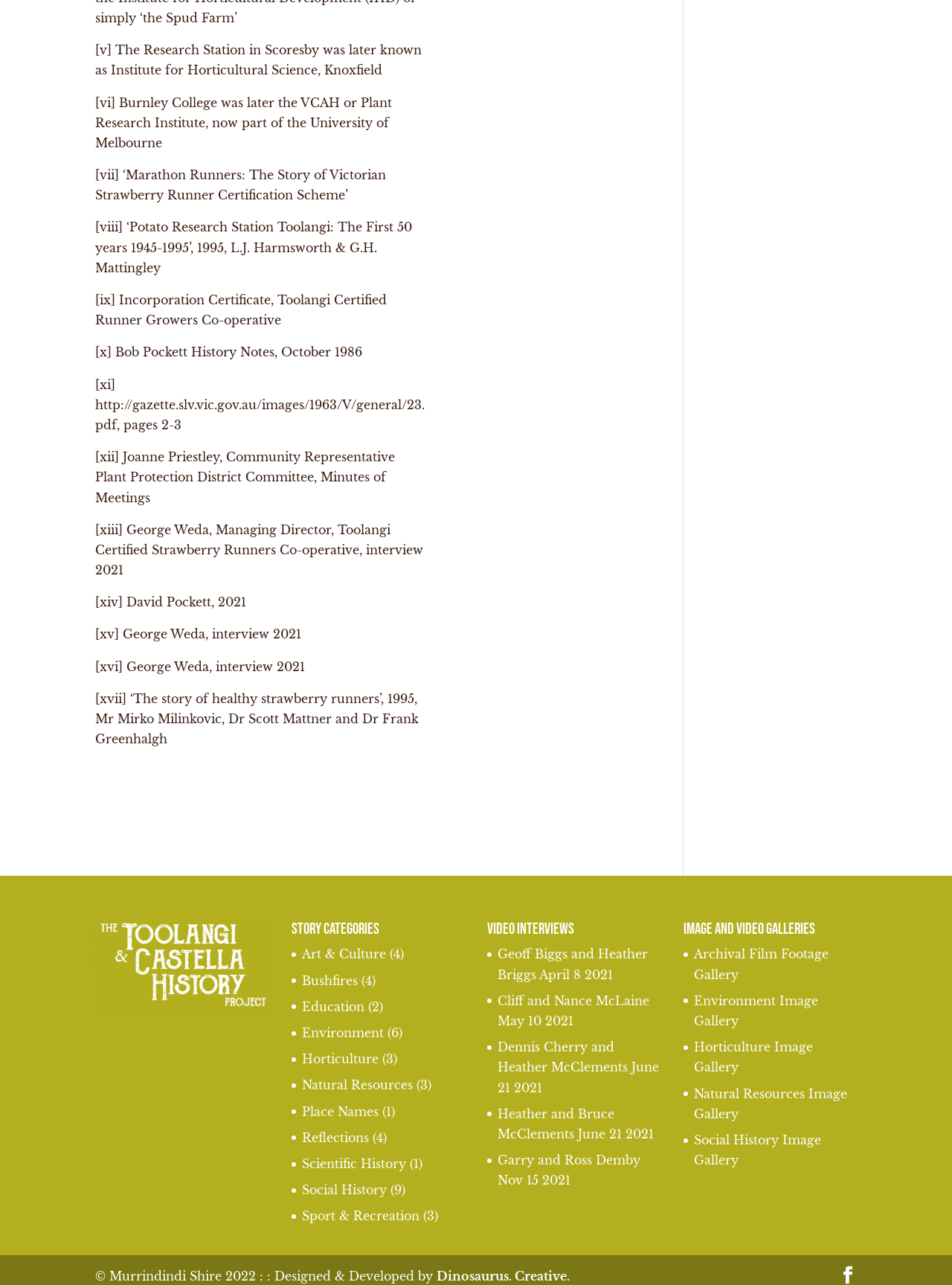How many image and video galleries are there?
Give a comprehensive and detailed explanation for the question.

I counted the number of links under the 'Image and Video Galleries' heading, and there are 5 galleries: Archival Film Footage Gallery, Environment Image Gallery, Horticulture Image Gallery, Natural Resources Image Gallery, and Social History Image Gallery.